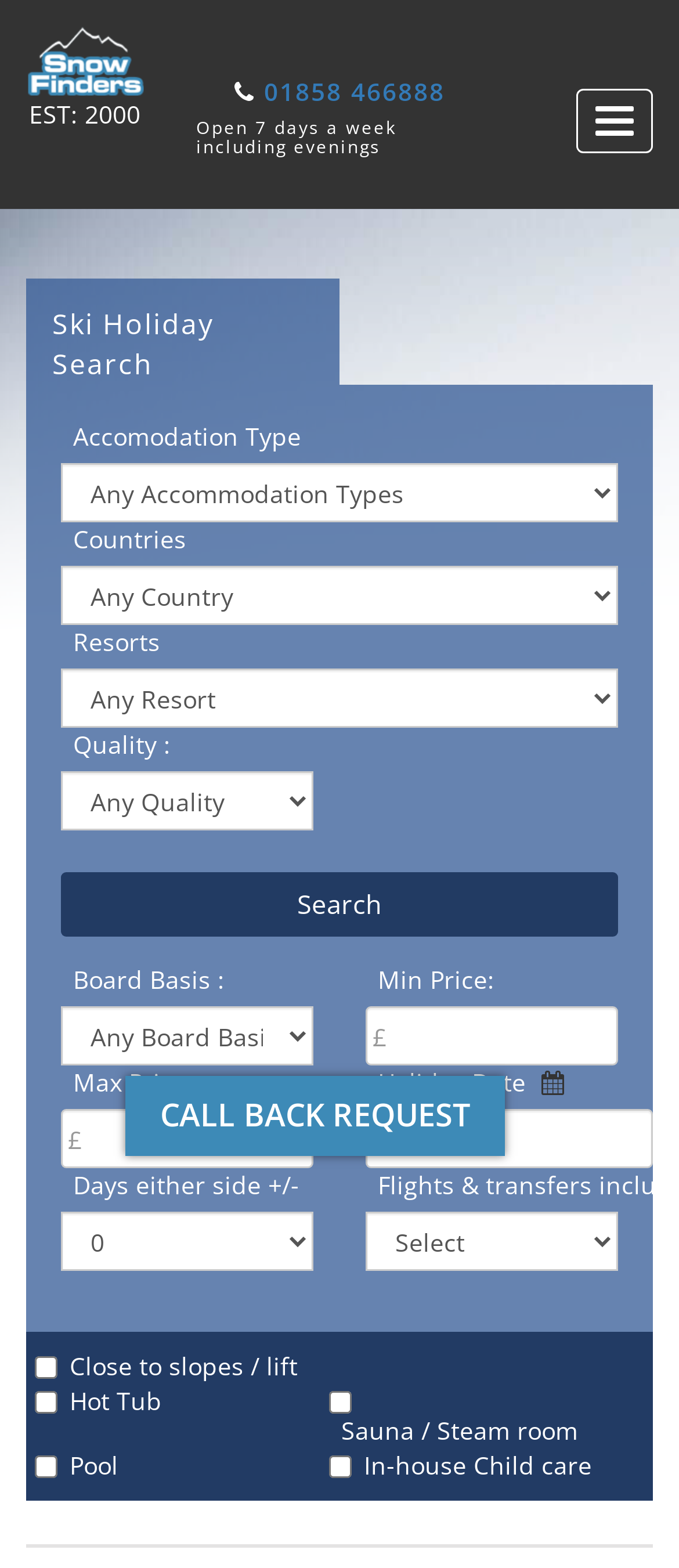Please identify the bounding box coordinates of the element that needs to be clicked to execute the following command: "Select accommodation type". Provide the bounding box using four float numbers between 0 and 1, formatted as [left, top, right, bottom].

[0.09, 0.295, 0.91, 0.333]